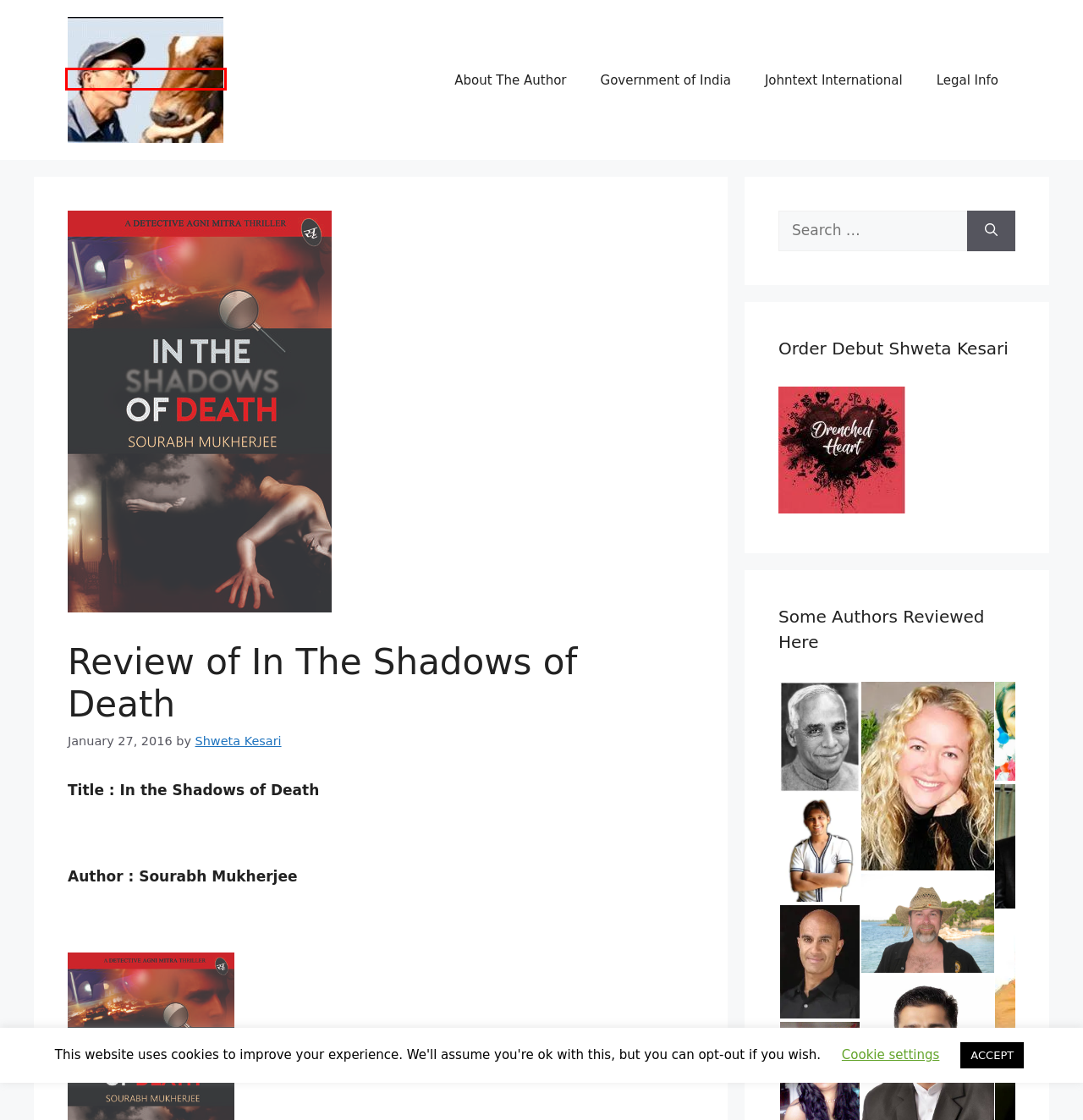Review the screenshot of a webpage that includes a red bounding box. Choose the webpage description that best matches the new webpage displayed after clicking the element within the bounding box. Here are the candidates:
A. Legal Info - Johntext Madhya Pradesh
B. About The Author - Johntext Madhya Pradesh
C. Government of India - Johntext Madhya Pradesh
D. Johntext International - Johntext Madhya Pradesh
E. Review of Don's Wife - Johntext Madhya Pradesh
F. Shweta Kesari, Author at Johntext Madhya Pradesh
G. - Johntext literature with purpose to help
H. Sourabh Mukherjee Archives - Johntext Madhya Pradesh

G